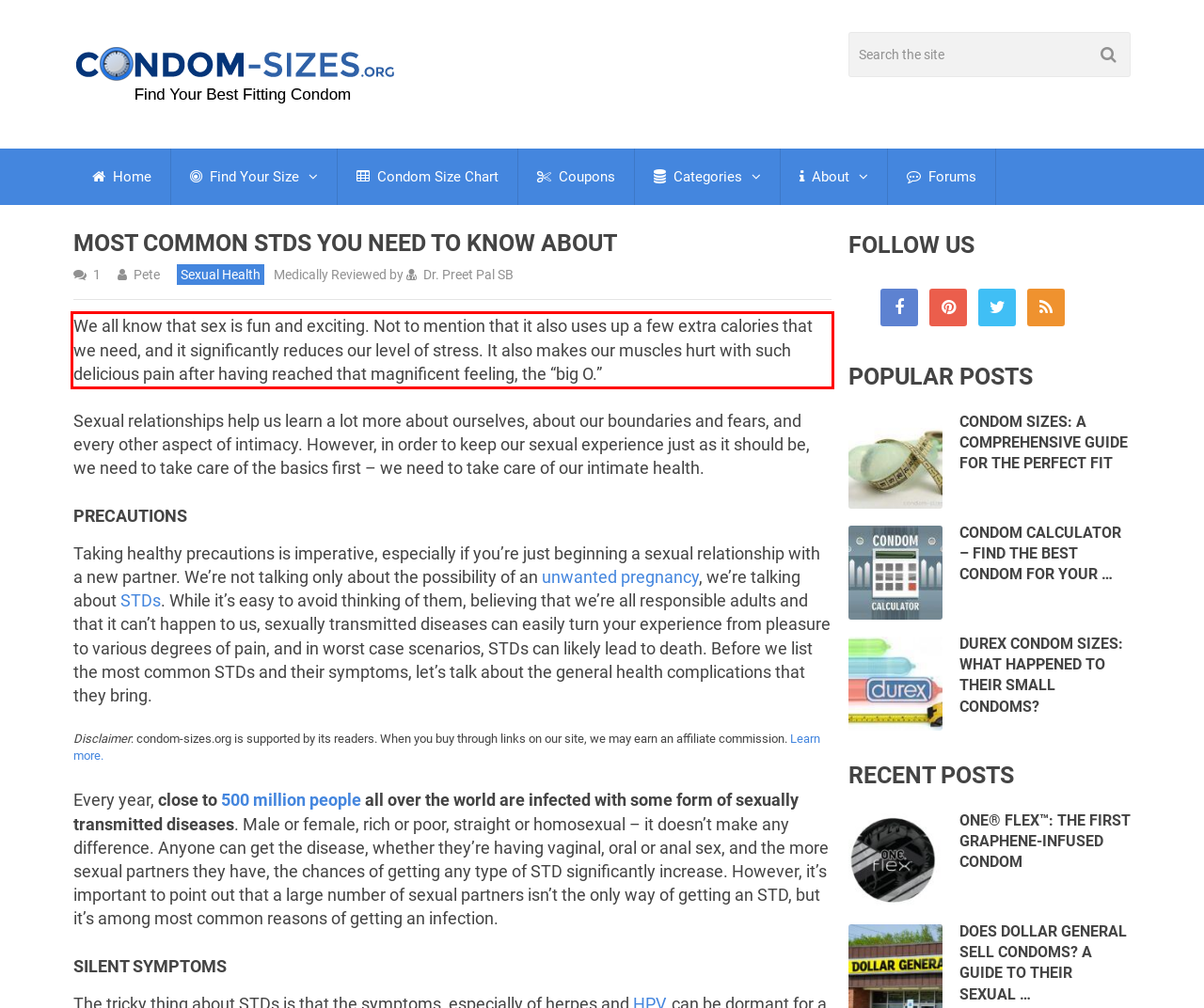Review the webpage screenshot provided, and perform OCR to extract the text from the red bounding box.

We all know that sex is fun and exciting. Not to mention that it also uses up a few extra calories that we need, and it significantly reduces our level of stress. It also makes our muscles hurt with such delicious pain after having reached that magnificent feeling, the “big O.”